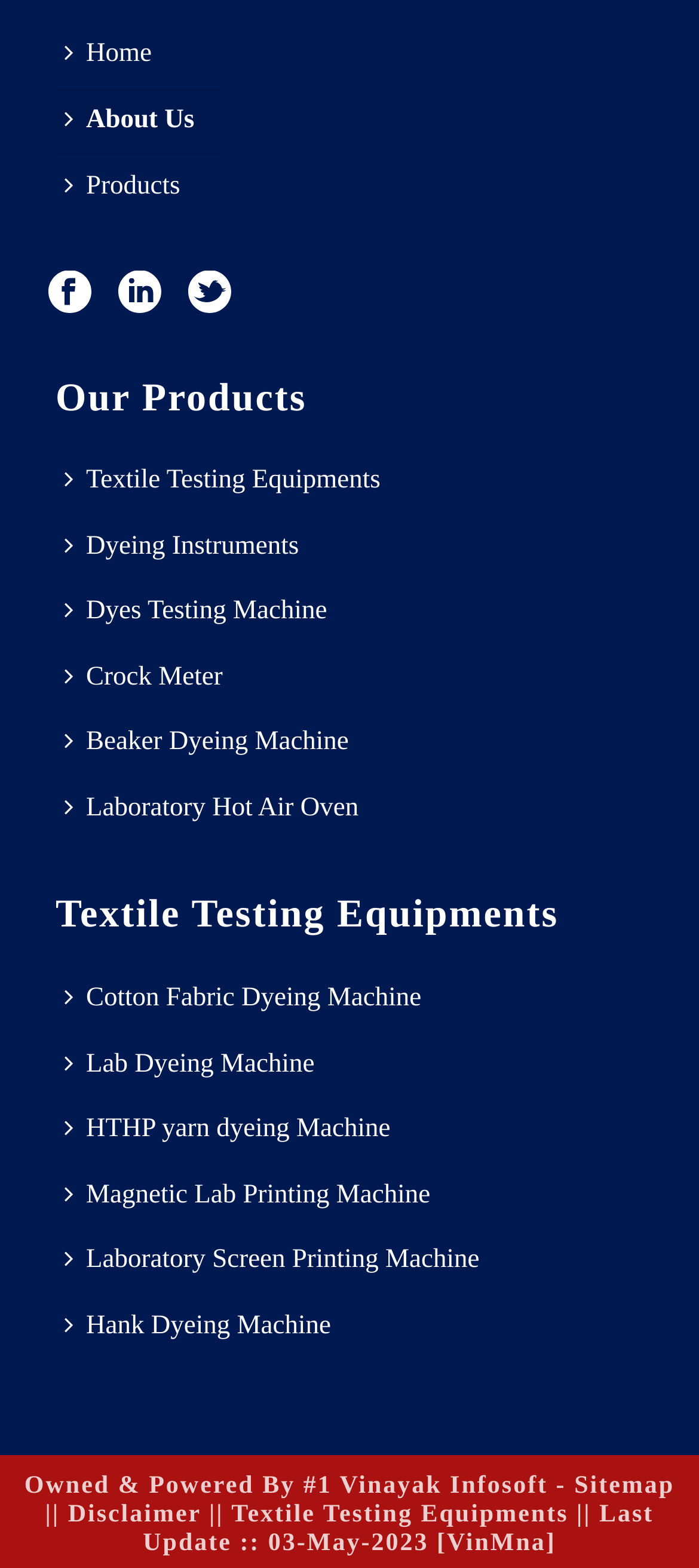Answer the following query concisely with a single word or phrase:
What is the main category of products?

Textile Testing Equipments